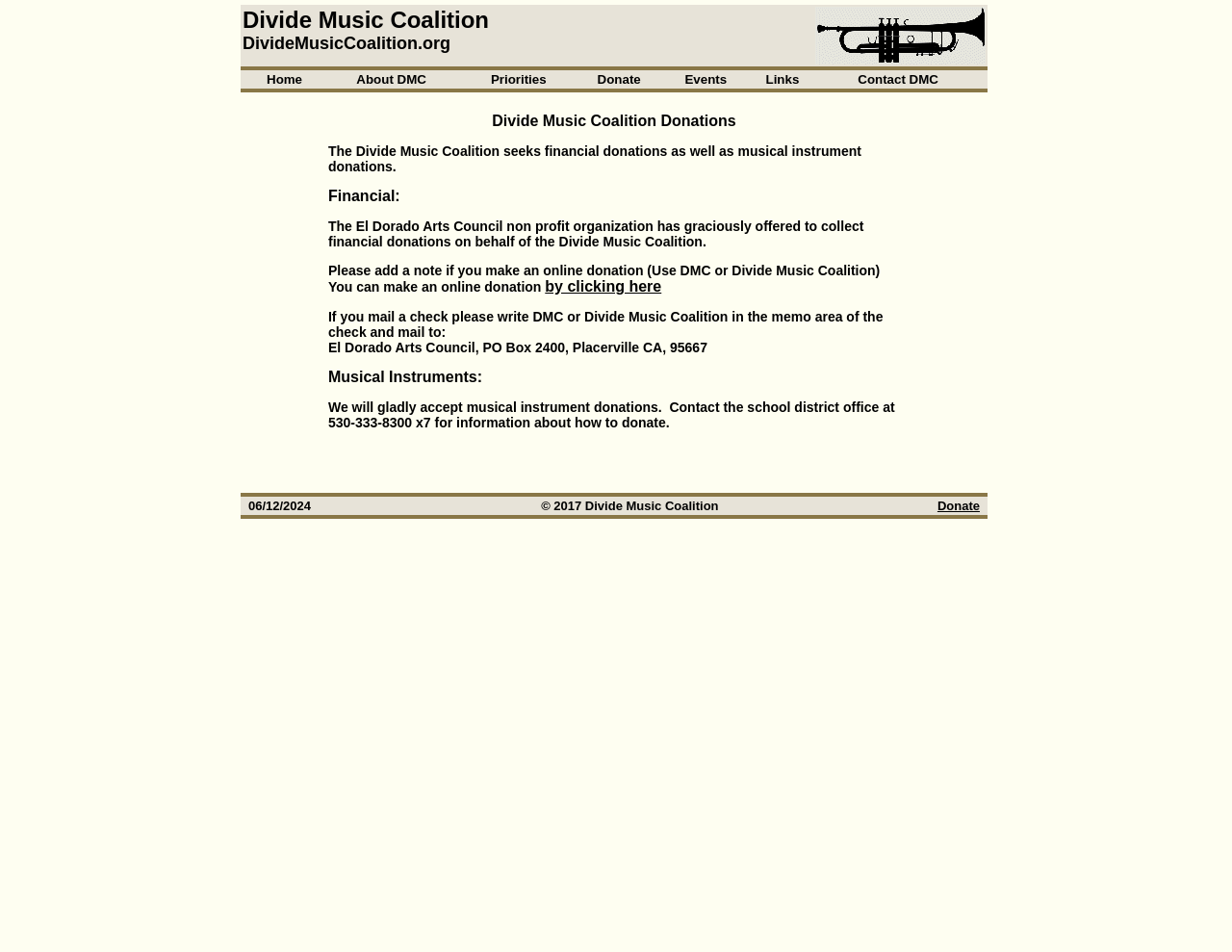Determine the bounding box coordinates of the section I need to click to execute the following instruction: "Click the Donate button at the bottom". Provide the coordinates as four float numbers between 0 and 1, i.e., [left, top, right, bottom].

[0.761, 0.524, 0.795, 0.539]